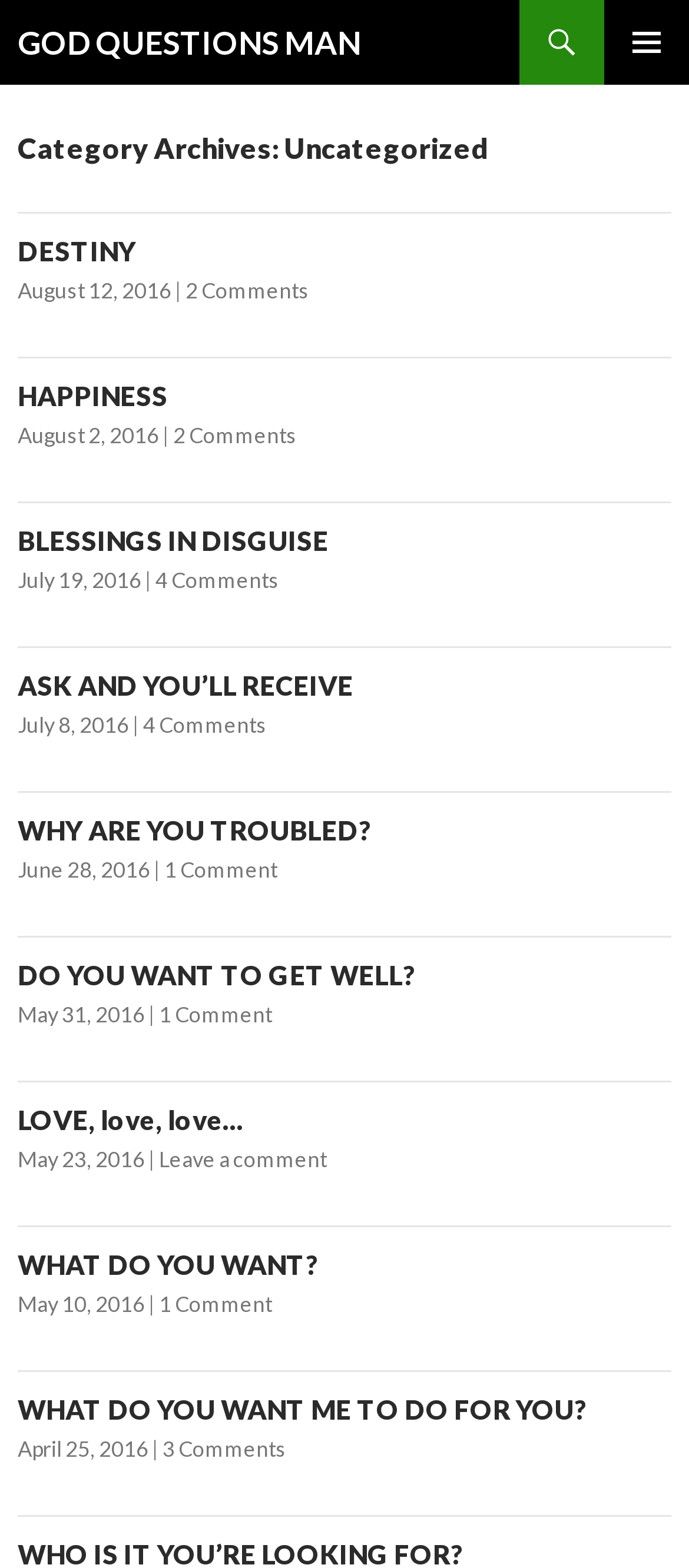How many links are in the article 'WHAT DO YOU WANT ME TO DO FOR YOU?'?
Can you provide a detailed and comprehensive answer to the question?

I found the article element with the heading 'WHAT DO YOU WANT ME TO DO FOR YOU?' and counted the number of link elements inside it, which are 3.